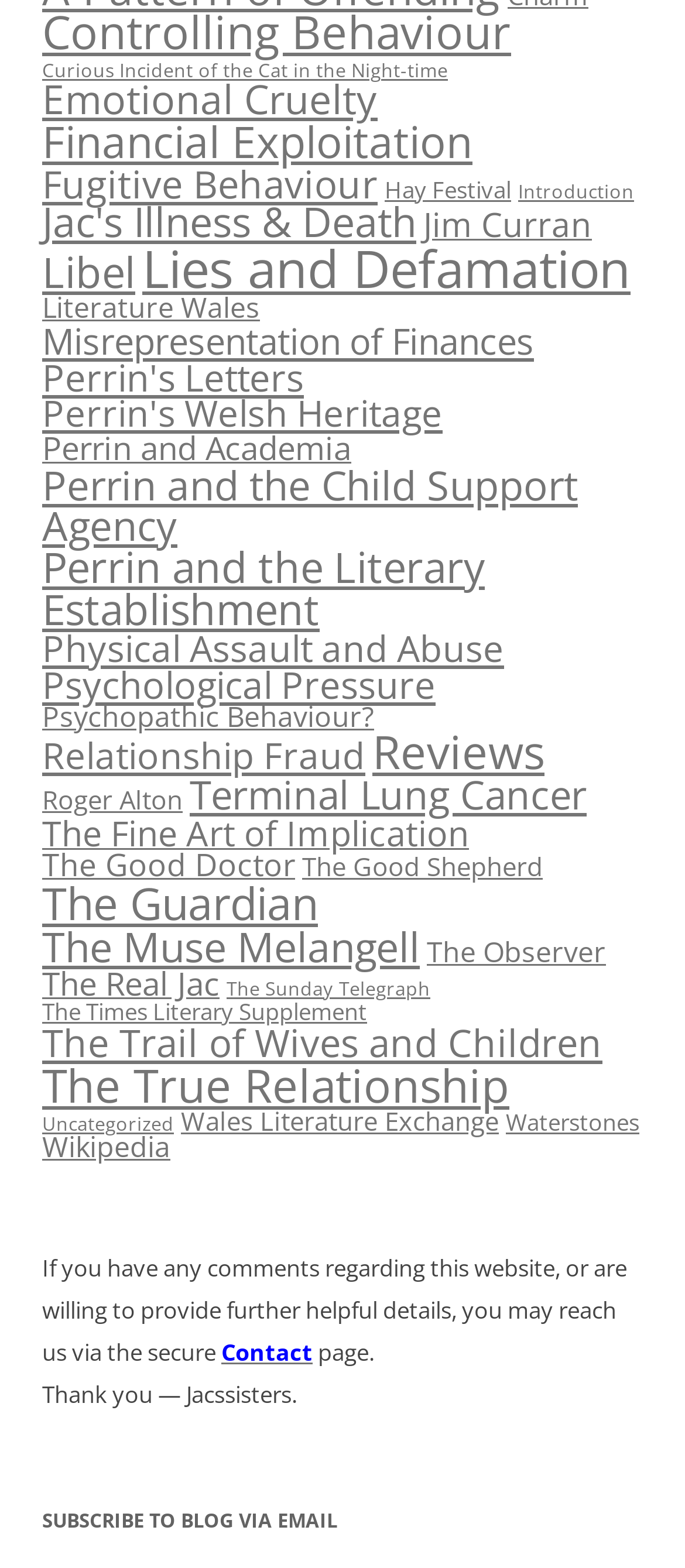Extract the bounding box coordinates for the UI element described by the text: "Perrin and the Literary Establishment". The coordinates should be in the form of [left, top, right, bottom] with values between 0 and 1.

[0.062, 0.347, 0.708, 0.411]